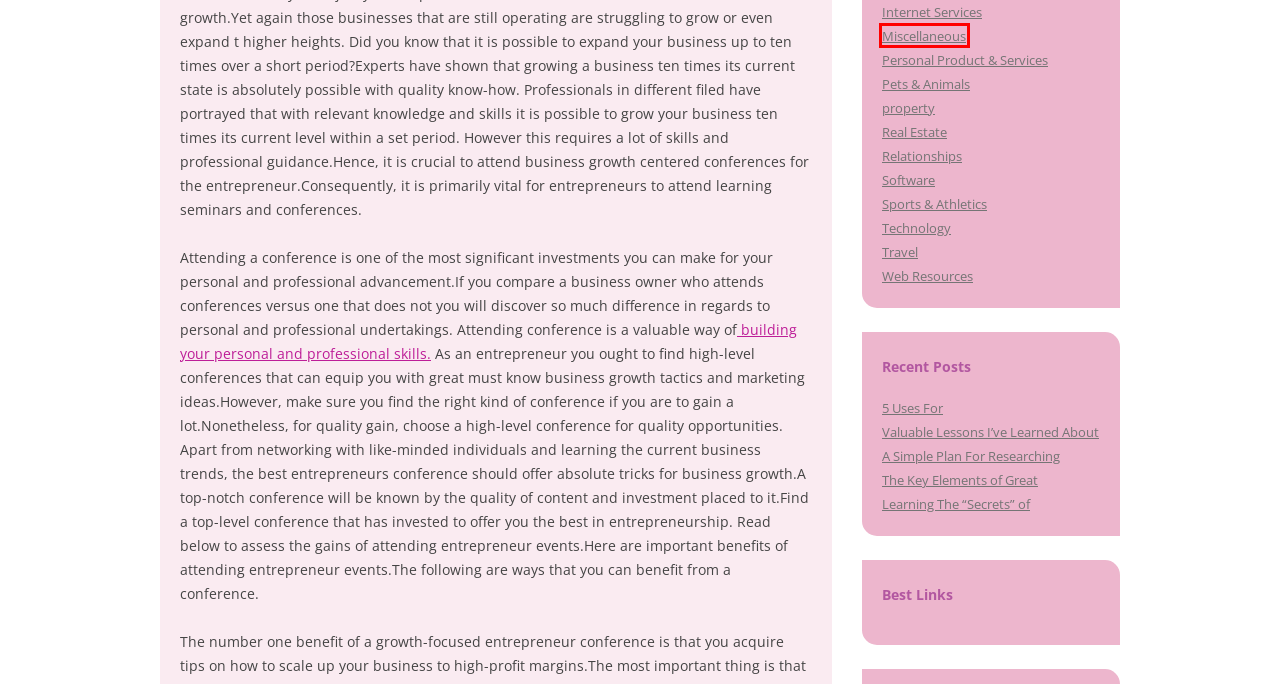Given a screenshot of a webpage with a red bounding box, please pick the webpage description that best fits the new webpage after clicking the element inside the bounding box. Here are the candidates:
A. Miscellaneous « Property Investment Articles
B. The Key Elements of Great « Property Investment Articles
C. Relationships « Property Investment Articles
D. Real Estate « Property Investment Articles
E. Valuable Lessons I’ve Learned About « Property Investment Articles
F. Pets & Animals « Property Investment Articles
G. Technology « Property Investment Articles
H. Travel « Property Investment Articles

A